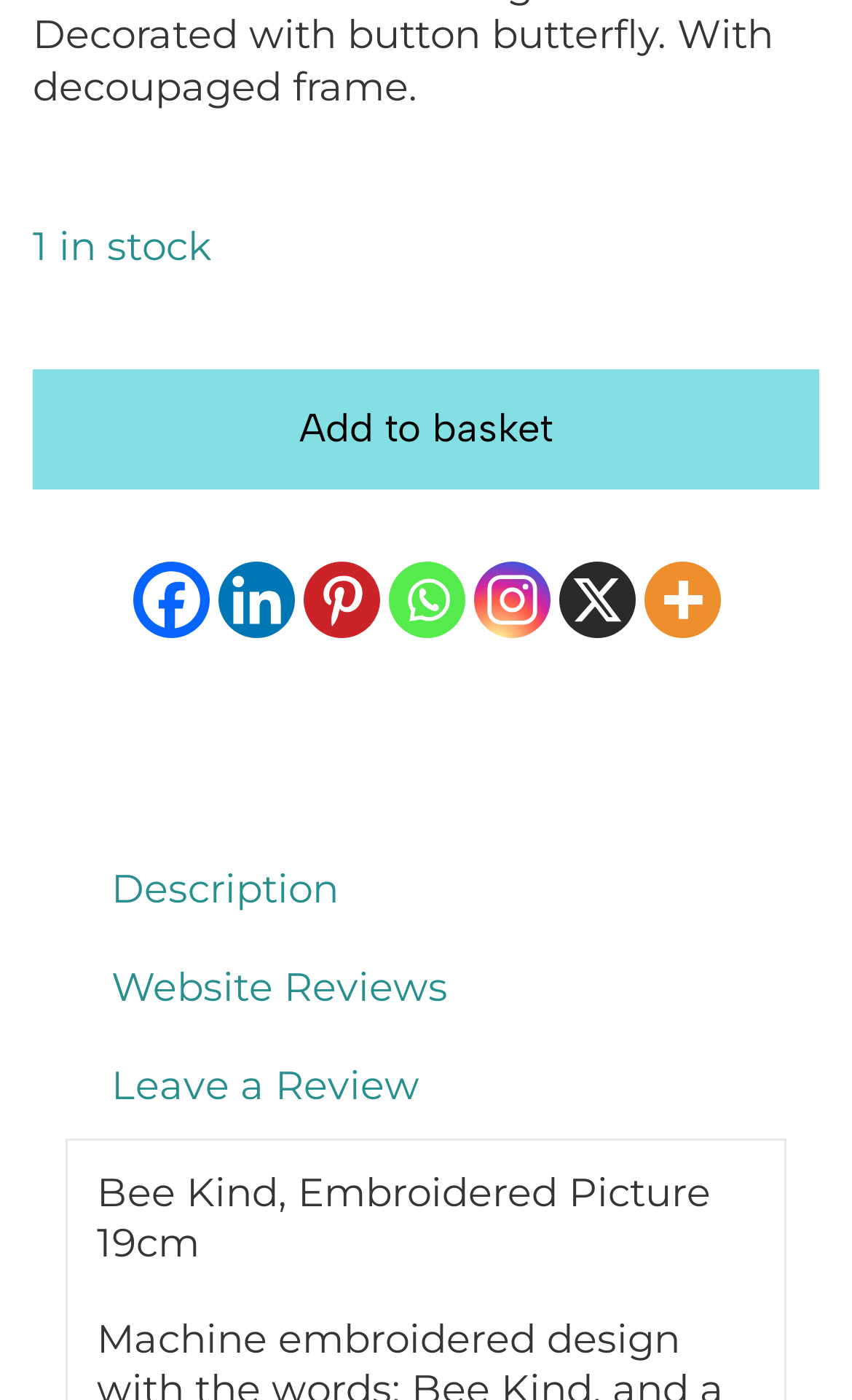Please determine the bounding box coordinates of the clickable area required to carry out the following instruction: "View website reviews". The coordinates must be four float numbers between 0 and 1, represented as [left, top, right, bottom].

[0.077, 0.671, 0.923, 0.742]